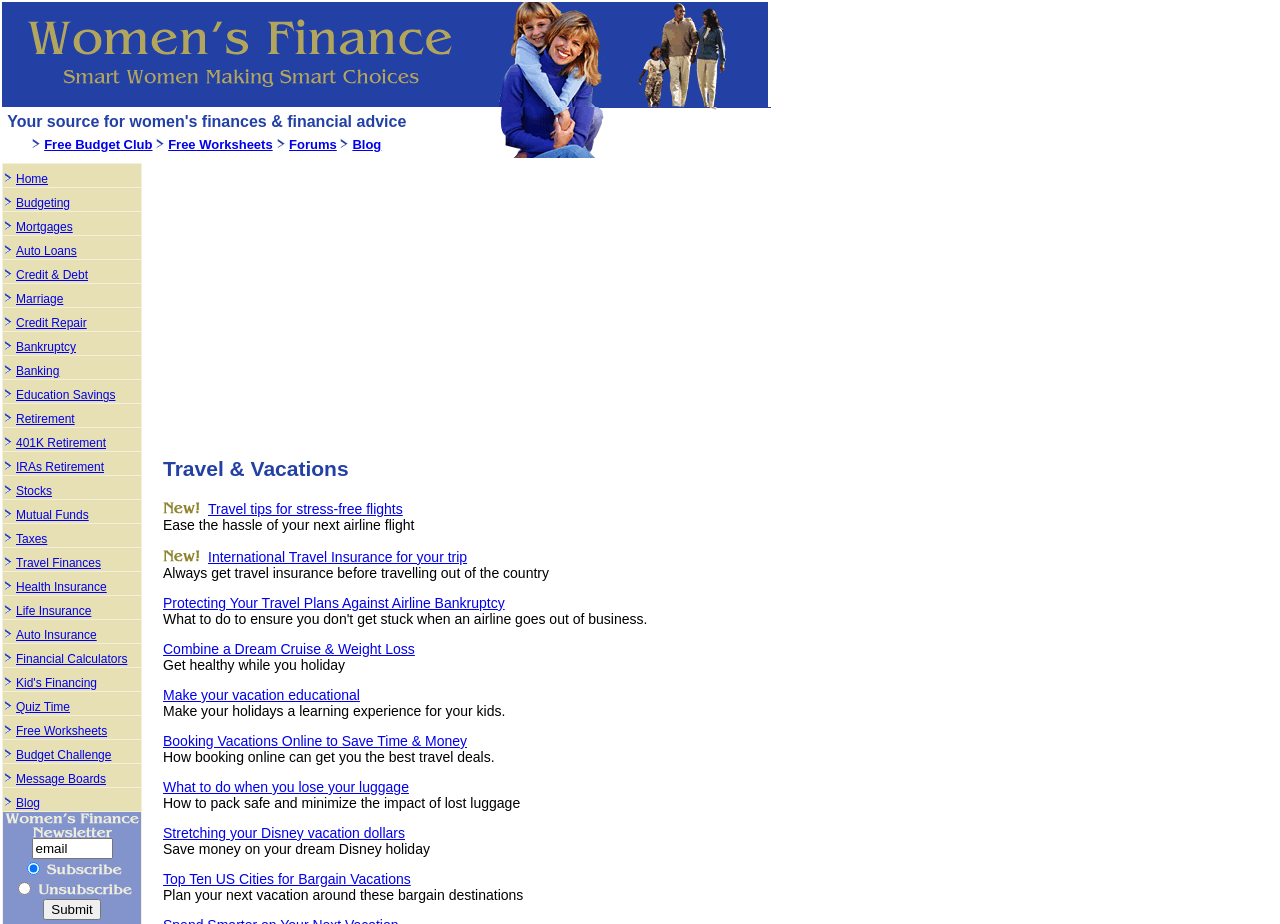Show me the bounding box coordinates of the clickable region to achieve the task as per the instruction: "Learn about 'Women's finance - making smart financial choices'".

[0.002, 0.101, 0.6, 0.119]